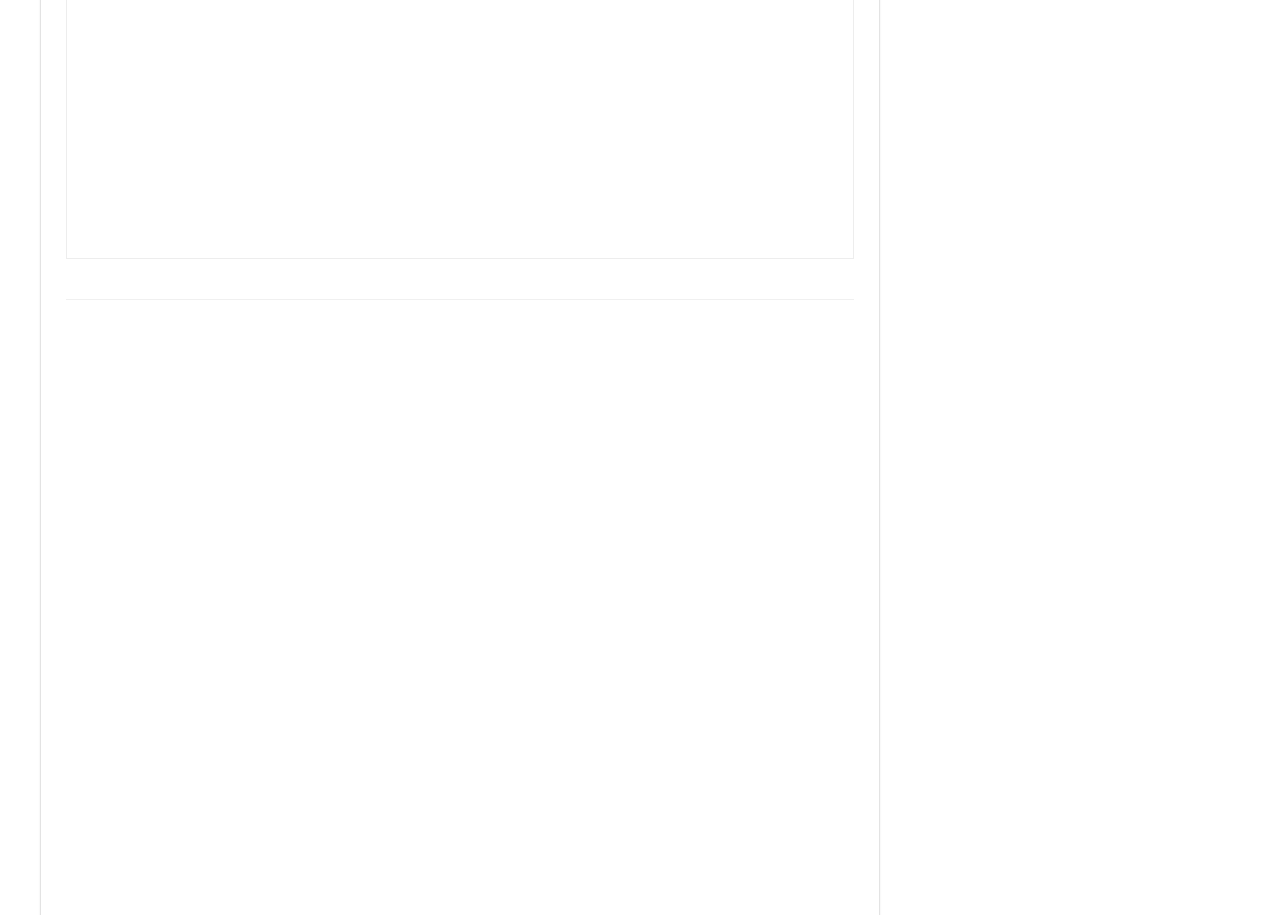Refer to the image and provide an in-depth answer to the question:
What is the position of the second article?

The second article has a bounding box coordinate of [0.209, 0.424, 0.353, 0.742], which suggests that it is positioned in the middle left of the webpage.